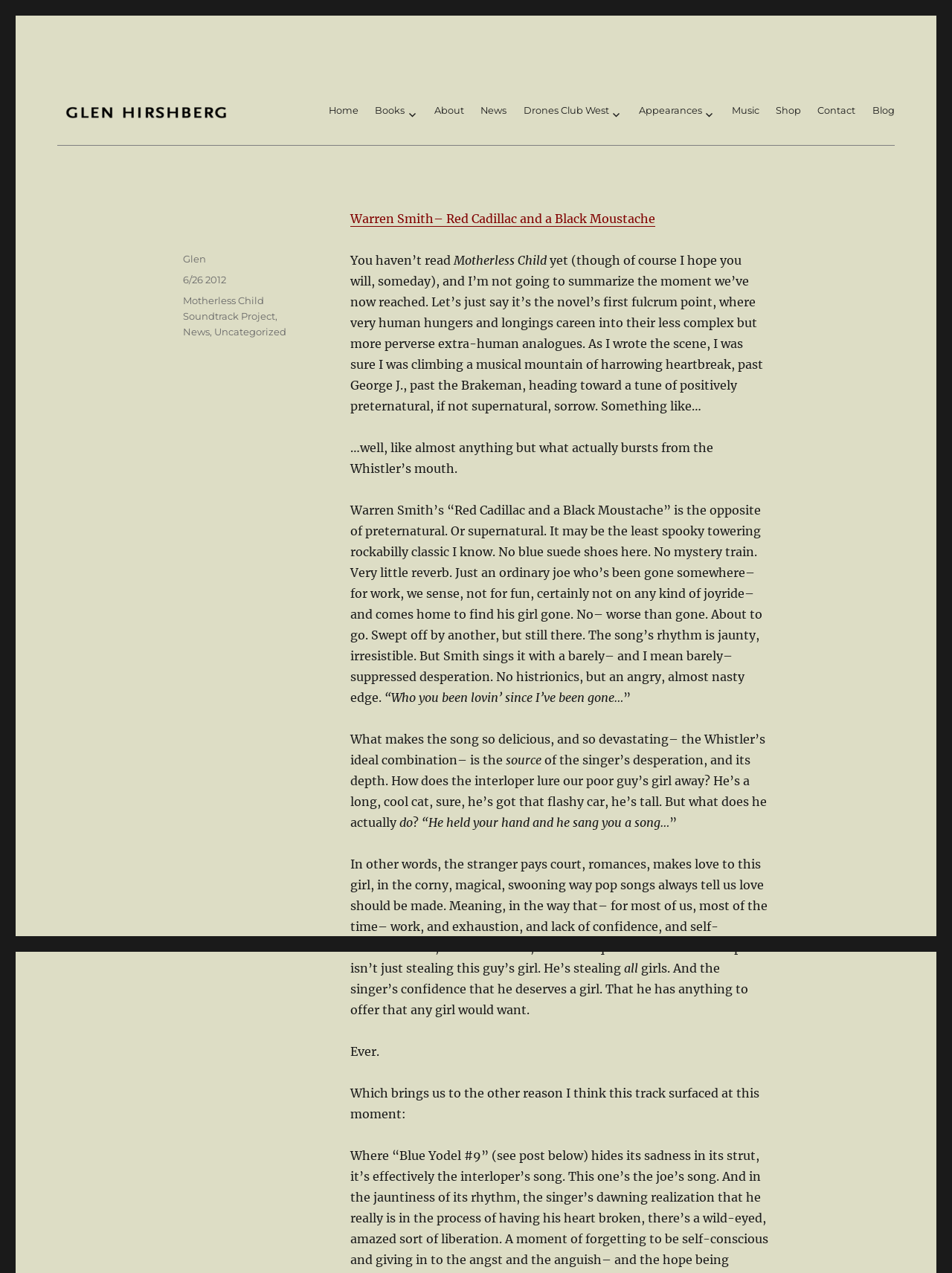What is the author's name?
Using the information from the image, give a concise answer in one word or a short phrase.

Glen Hirshberg